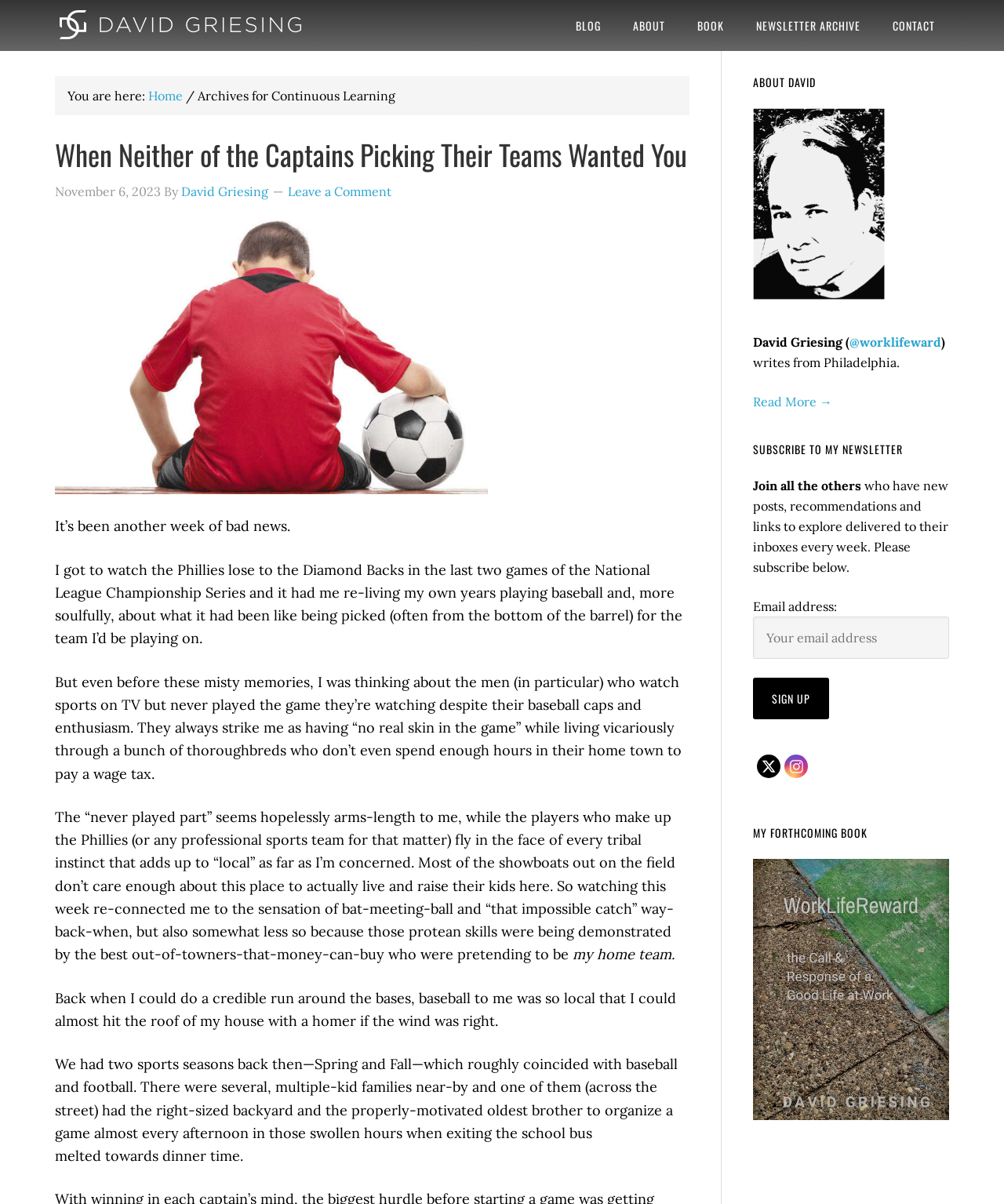Please identify the bounding box coordinates of the area I need to click to accomplish the following instruction: "Click the 'WordLifeReward Book' link".

[0.75, 0.927, 0.945, 0.94]